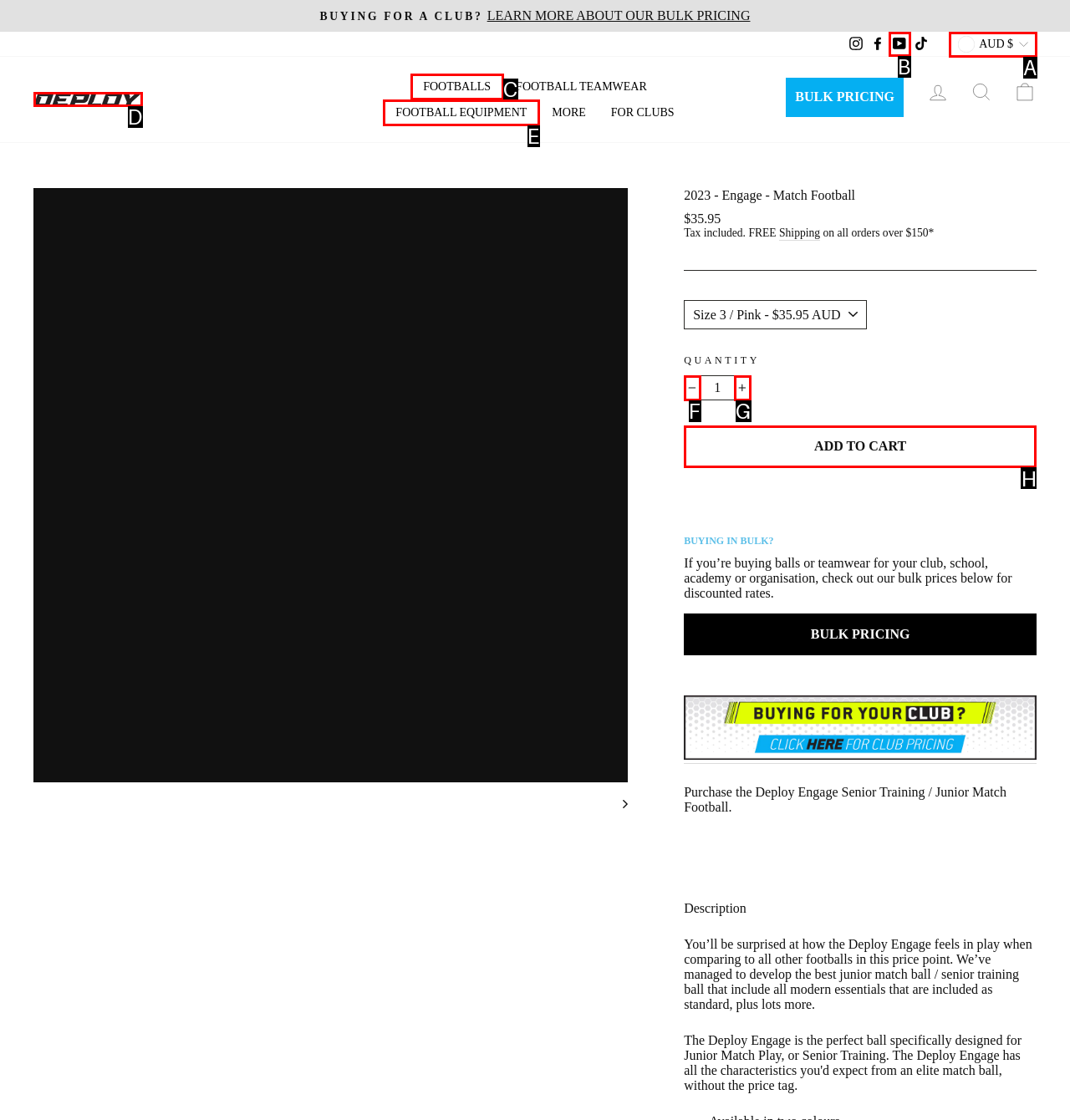Given the description: +
Identify the letter of the matching UI element from the options.

G